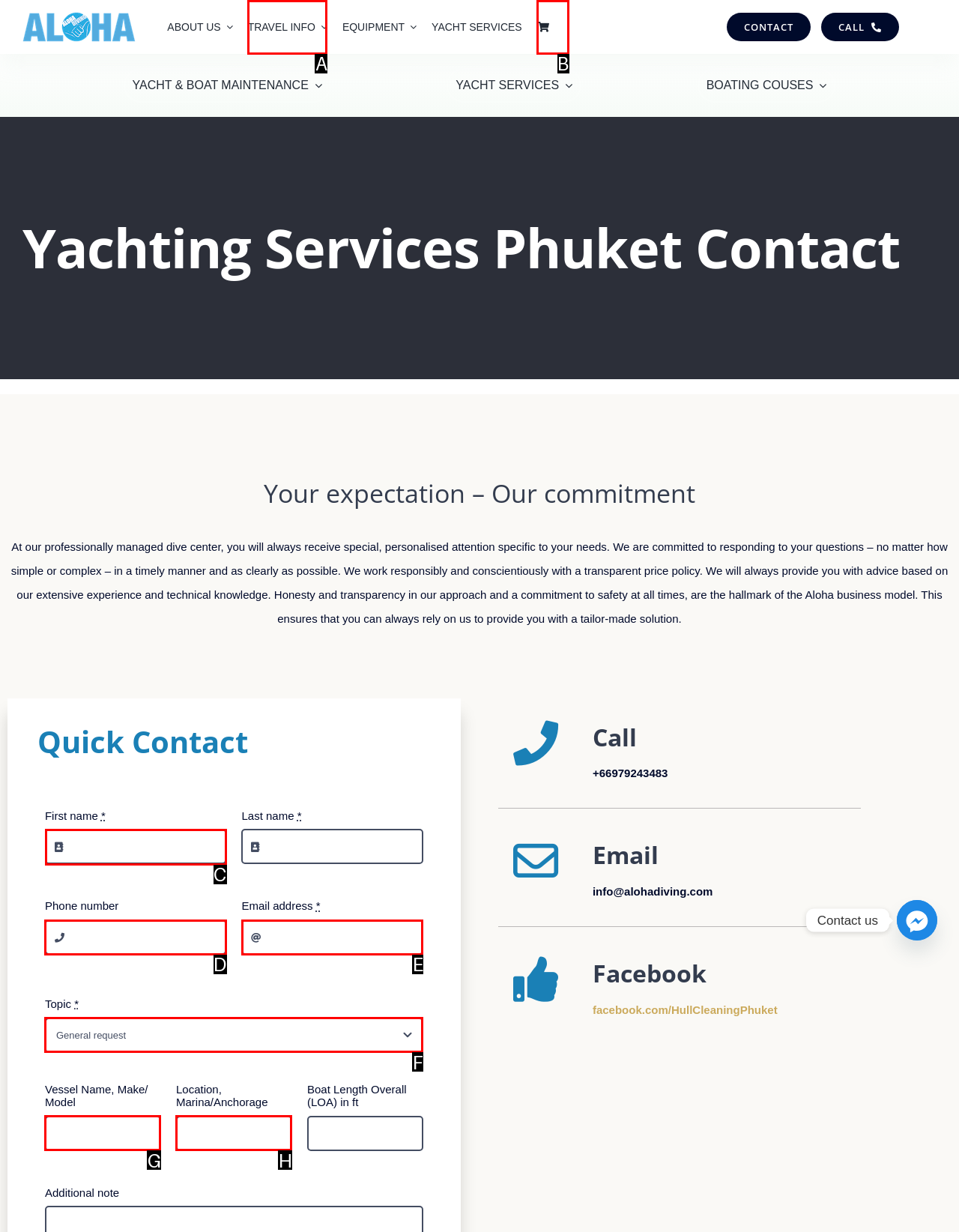Identify the letter of the UI element you should interact with to perform the task: Enter your first name
Reply with the appropriate letter of the option.

C